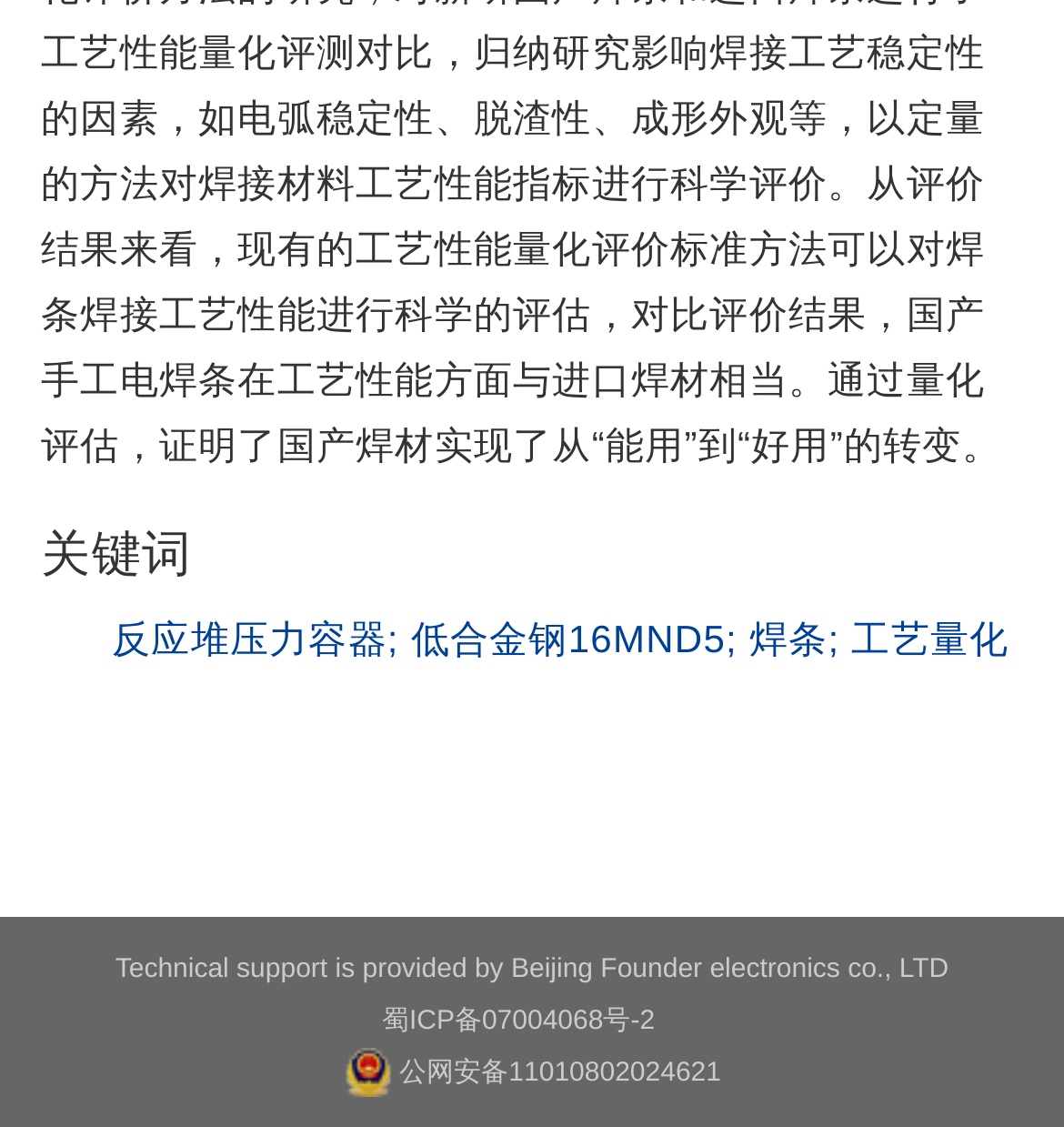Respond with a single word or phrase:
What is the ICP registration number?

蜀ICP备07004068号-2